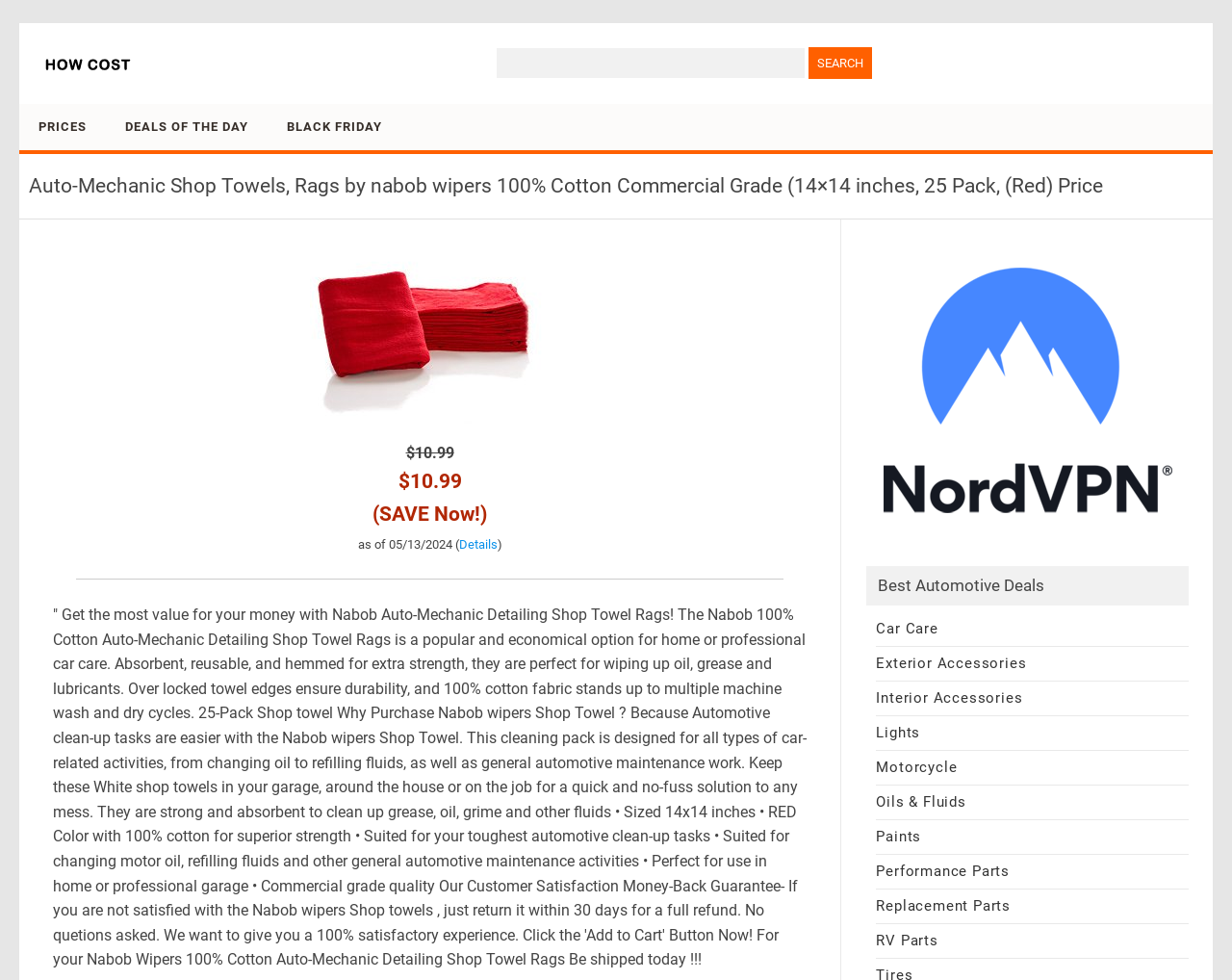Determine the bounding box coordinates of the target area to click to execute the following instruction: "Search for deals of the day."

[0.086, 0.106, 0.217, 0.153]